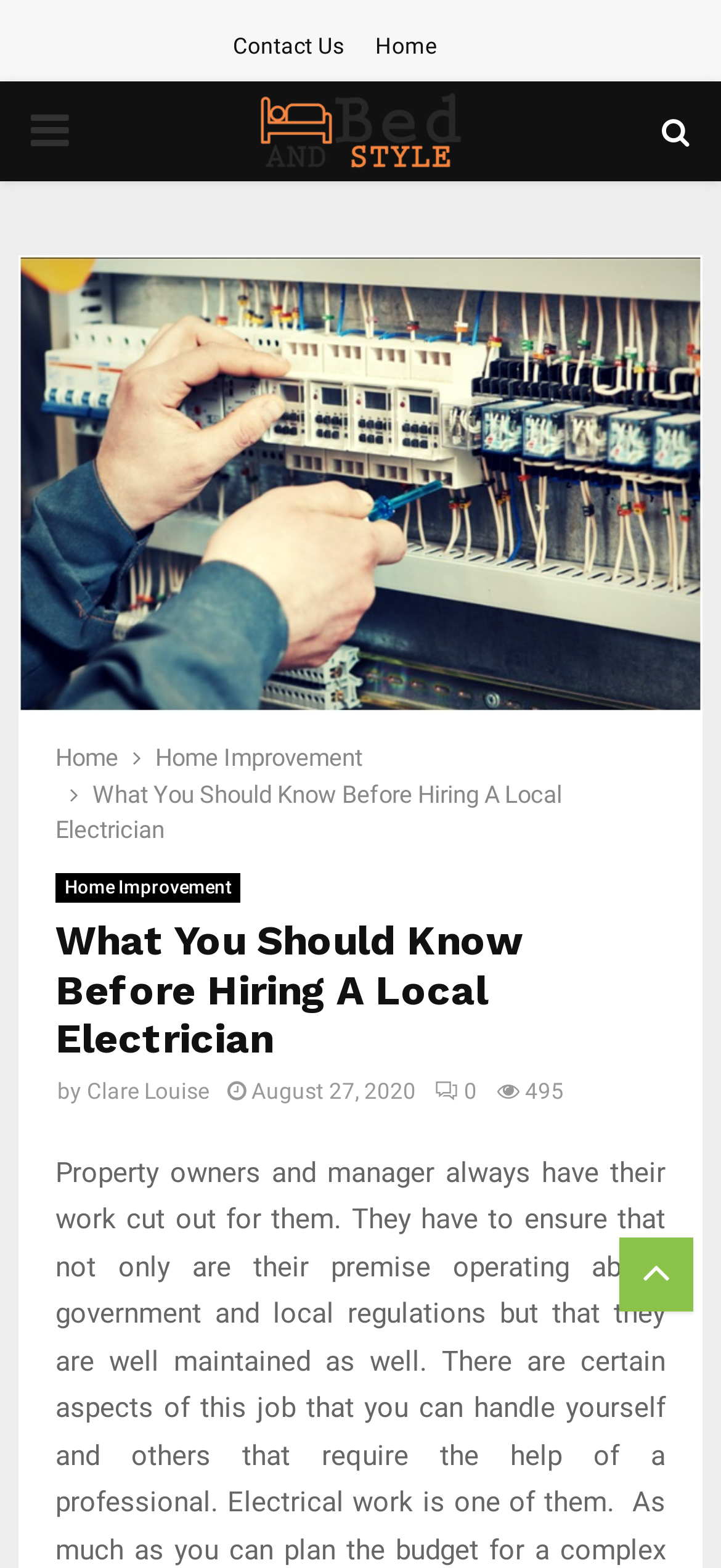What is the date of the article?
Based on the screenshot, respond with a single word or phrase.

August 27, 2020